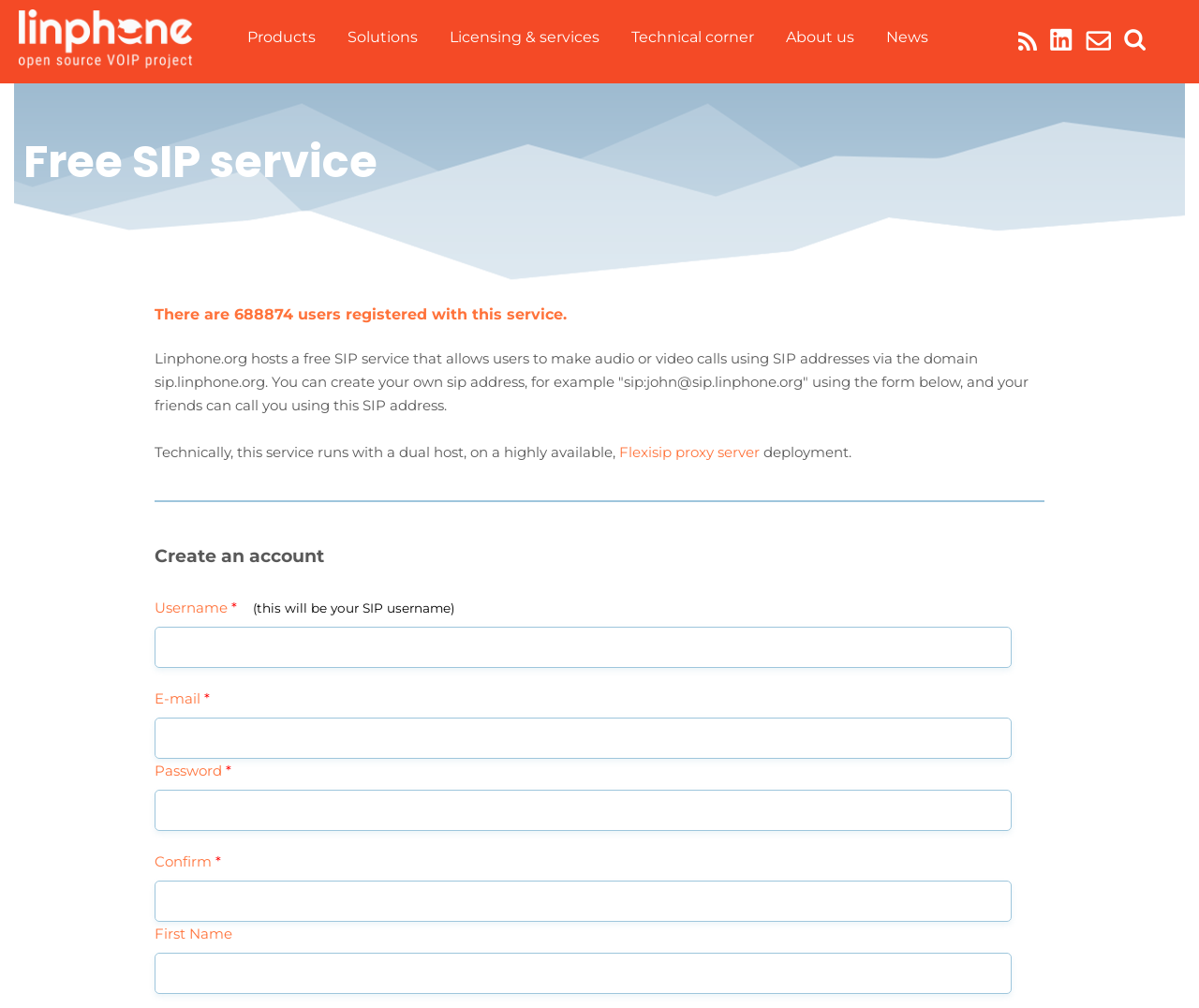Pinpoint the bounding box coordinates of the area that must be clicked to complete this instruction: "Enter password".

[0.129, 0.784, 0.844, 0.825]